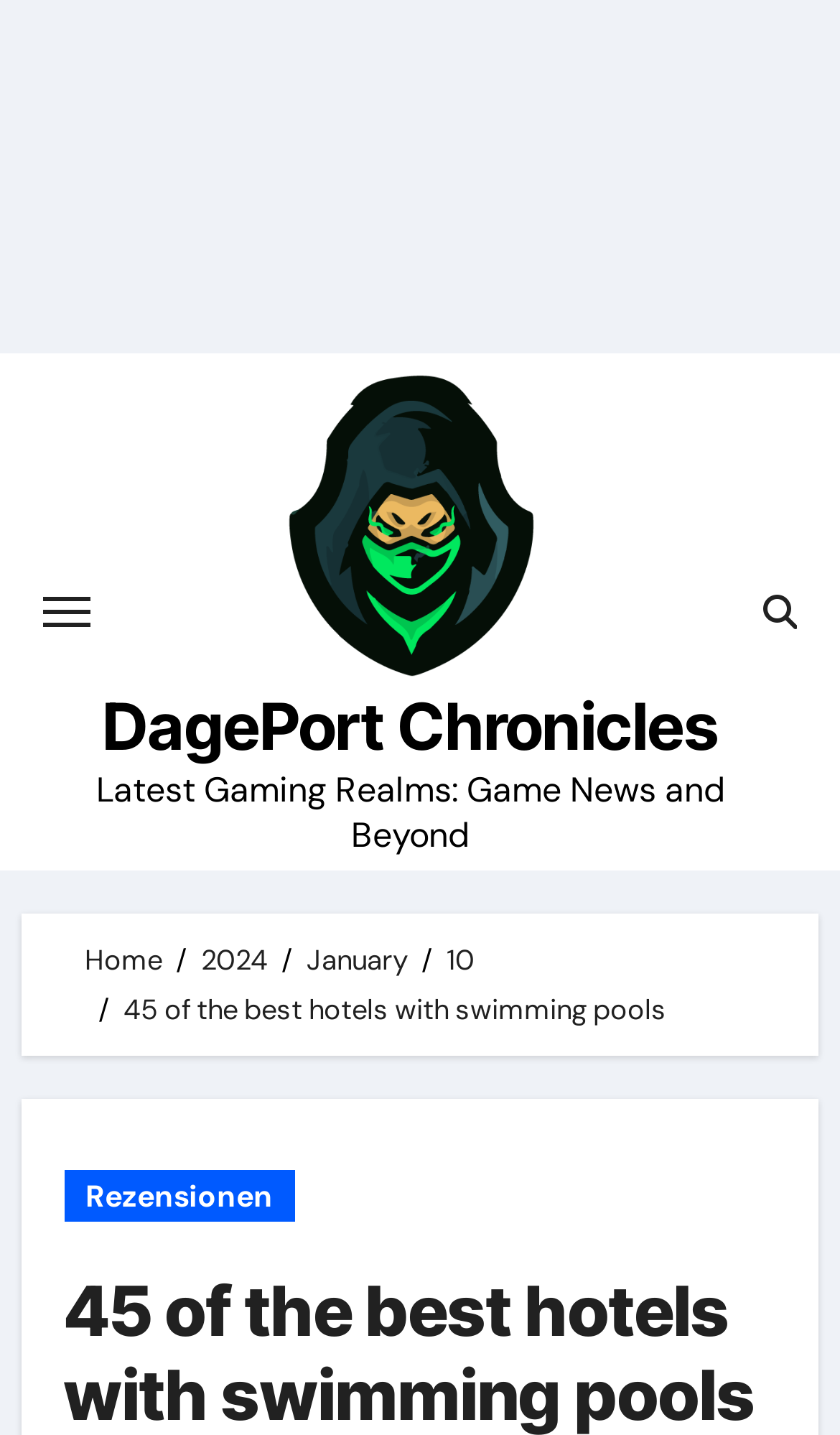Determine the bounding box coordinates for the clickable element required to fulfill the instruction: "Visit DagePort Chronicles homepage". Provide the coordinates as four float numbers between 0 and 1, i.e., [left, top, right, bottom].

[0.296, 0.319, 0.681, 0.408]